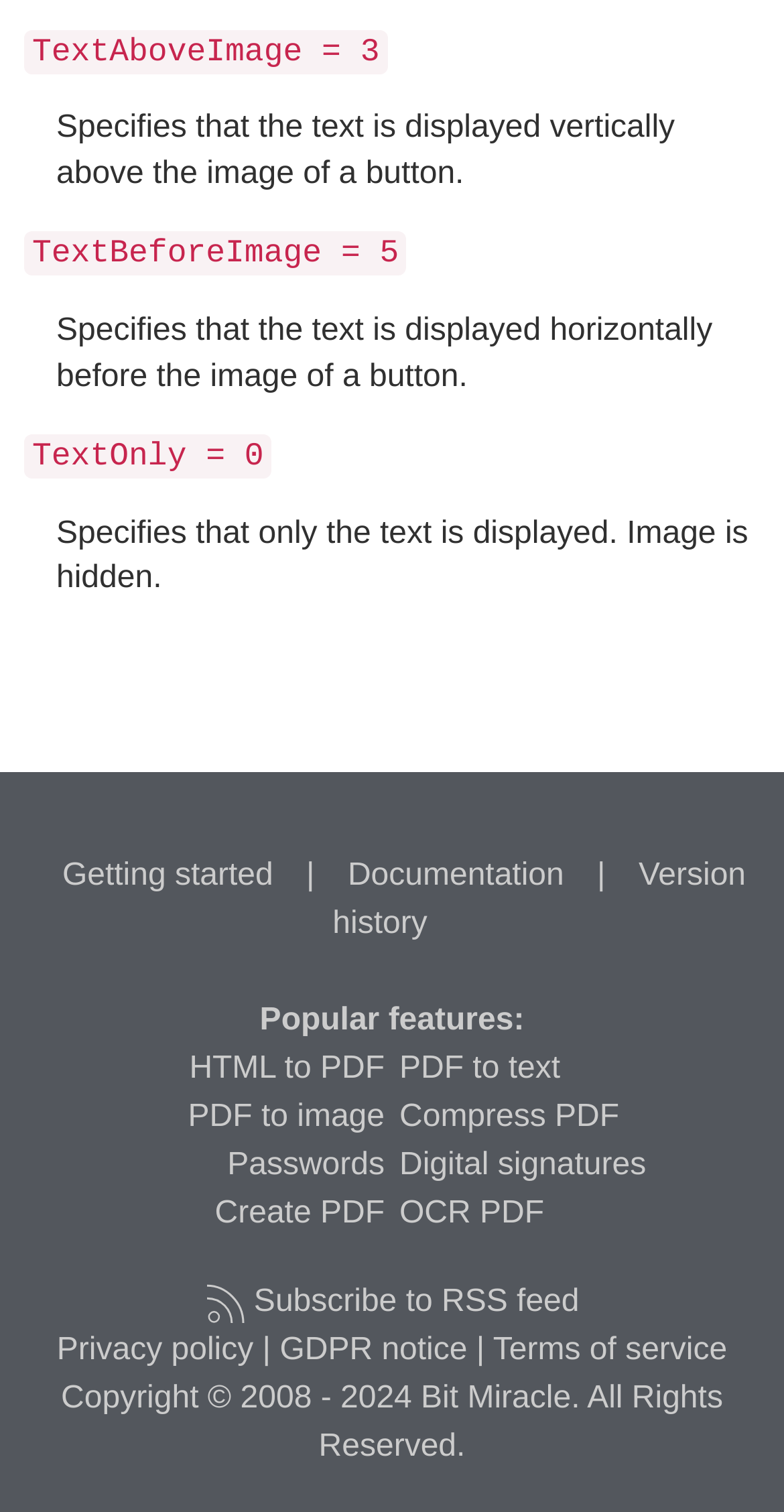Use a single word or phrase to answer the question: 
What is the position of the 'Getting started' link?

Top left